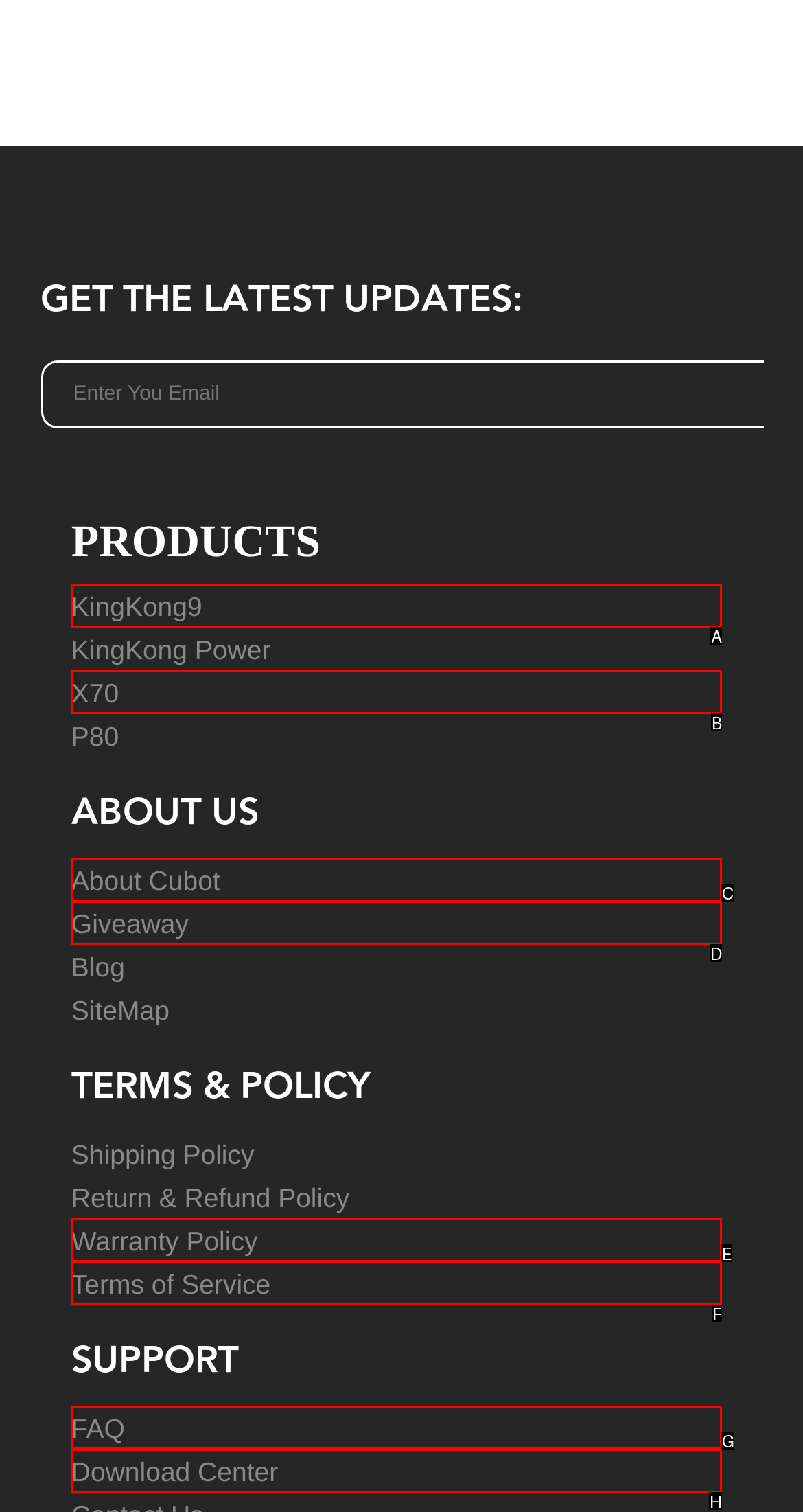Choose the HTML element that best fits the given description: title="Best Place for Working Parents". Answer by stating the letter of the option.

None